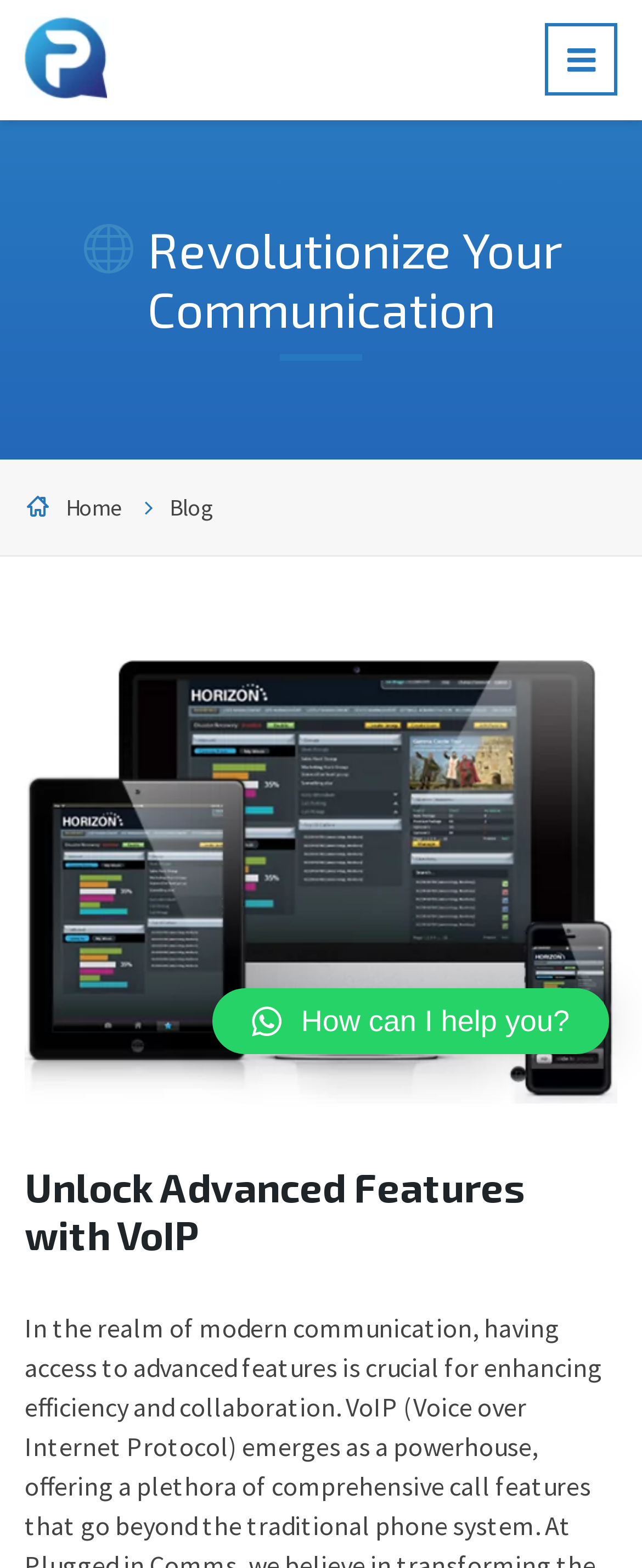Describe all visible elements and their arrangement on the webpage.

The webpage is titled "Revolutionize Your Communication - PLUGGED IN COMMS" and appears to be a promotional page for a VoIP communication service. At the top left, there is a logo image with the text "PLUGGED IN COMMS" next to it, which is also a clickable link. 

Below the logo, there is a prominent heading that reads "Revolutionize Your Communication" with a globe icon preceding the text. 

On the top right, there is a button with no text, and next to it, there are two links, "Home" and "Blog", which are positioned horizontally. 

The "Blog" link is accompanied by a large image that showcases call data information on multiple devices, demonstrating seamless communication management. Below this image, there is a heading that reads "Unlock Advanced Features with VoIP". 

In the middle of the page, there is a button with a chat icon and the text "How can I help you?", which is likely a call-to-action for customer support.